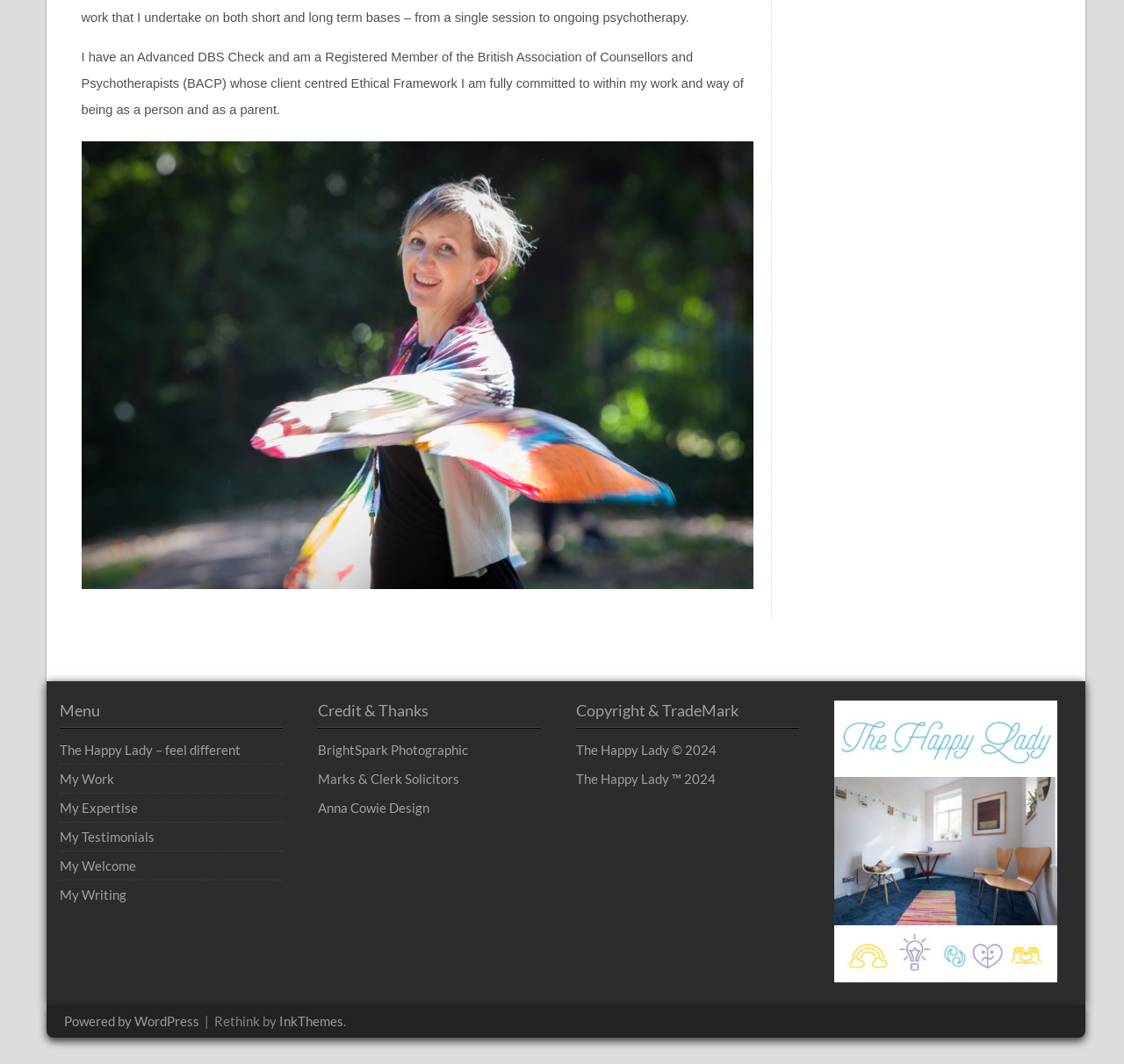What is the year of copyright?
Based on the visual details in the image, please answer the question thoroughly.

The static text 'The Happy Lady © 2024' is present on the webpage, which indicates that the year of copyright is 2024.